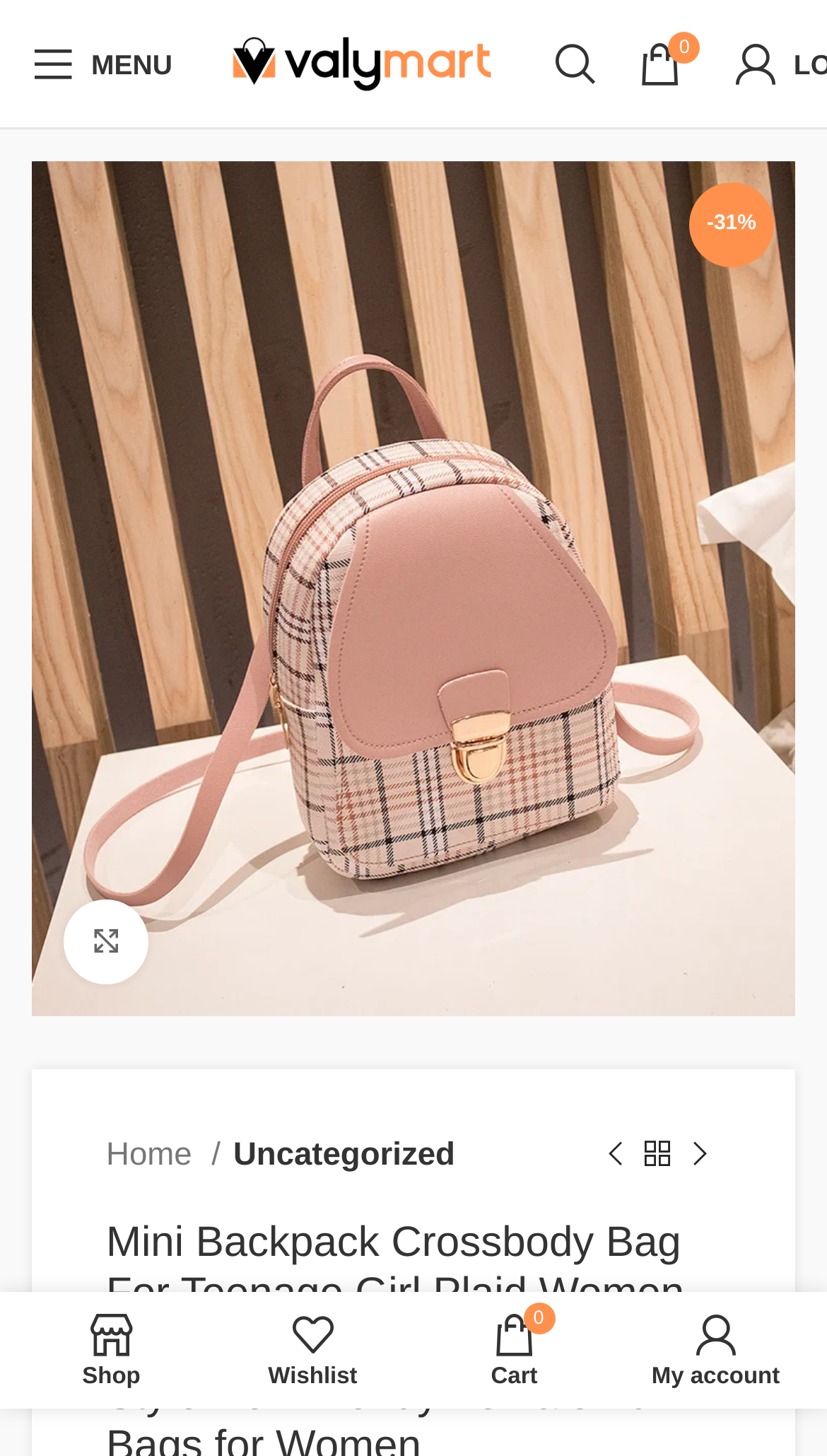Explain the webpage's design and content in an elaborate manner.

This webpage is an e-commerce product page for a mini backpack crossbody bag. At the top left corner, there is a link to open a mobile menu, accompanied by a "MENU" text. Next to it, on the top center, is the site logo, which is an image with the text "ValyMart". 

On the top right corner, there are three links: "Search", a shopping cart icon with a "0" badge, and a link with a discount percentage "-31%". Below the top navigation bar, there is a large product image that takes up most of the page width. 

Under the product image, there is a link to enlarge the image. On the left side, there is a breadcrumb navigation menu showing the product's category path, which includes "Home" and "Uncategorized". 

On the bottom left corner, there are three links to navigate through products: "Previous product", "Next product", and an icon-only link. At the bottom of the page, there are four links: "Shop", "My wishlist", "My cart", and "My account". The "My cart" link has a "0" badge, indicating an empty cart.